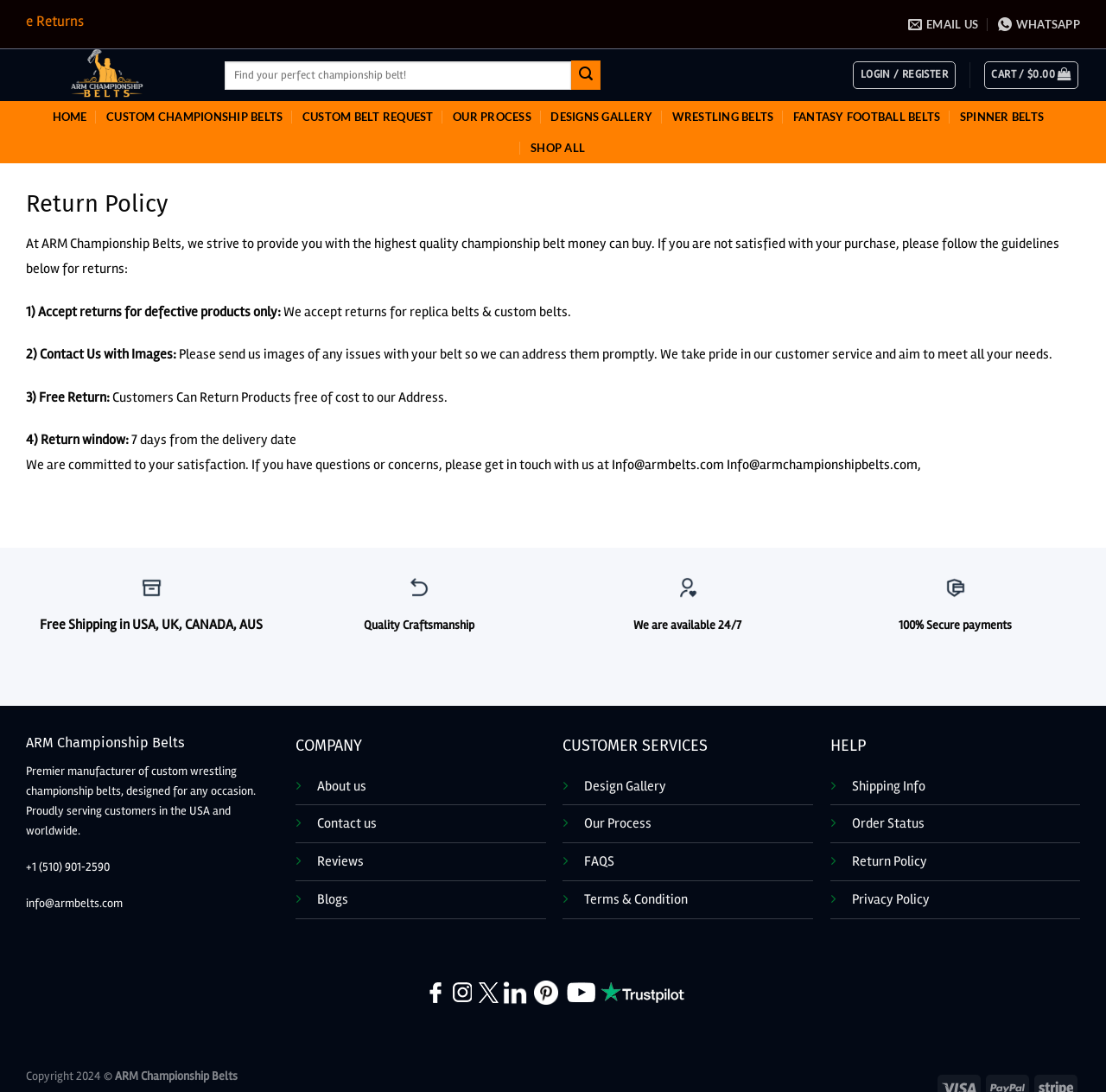Find the bounding box of the UI element described as: "Blogs". The bounding box coordinates should be given as four float values between 0 and 1, i.e., [left, top, right, bottom].

[0.287, 0.816, 0.315, 0.831]